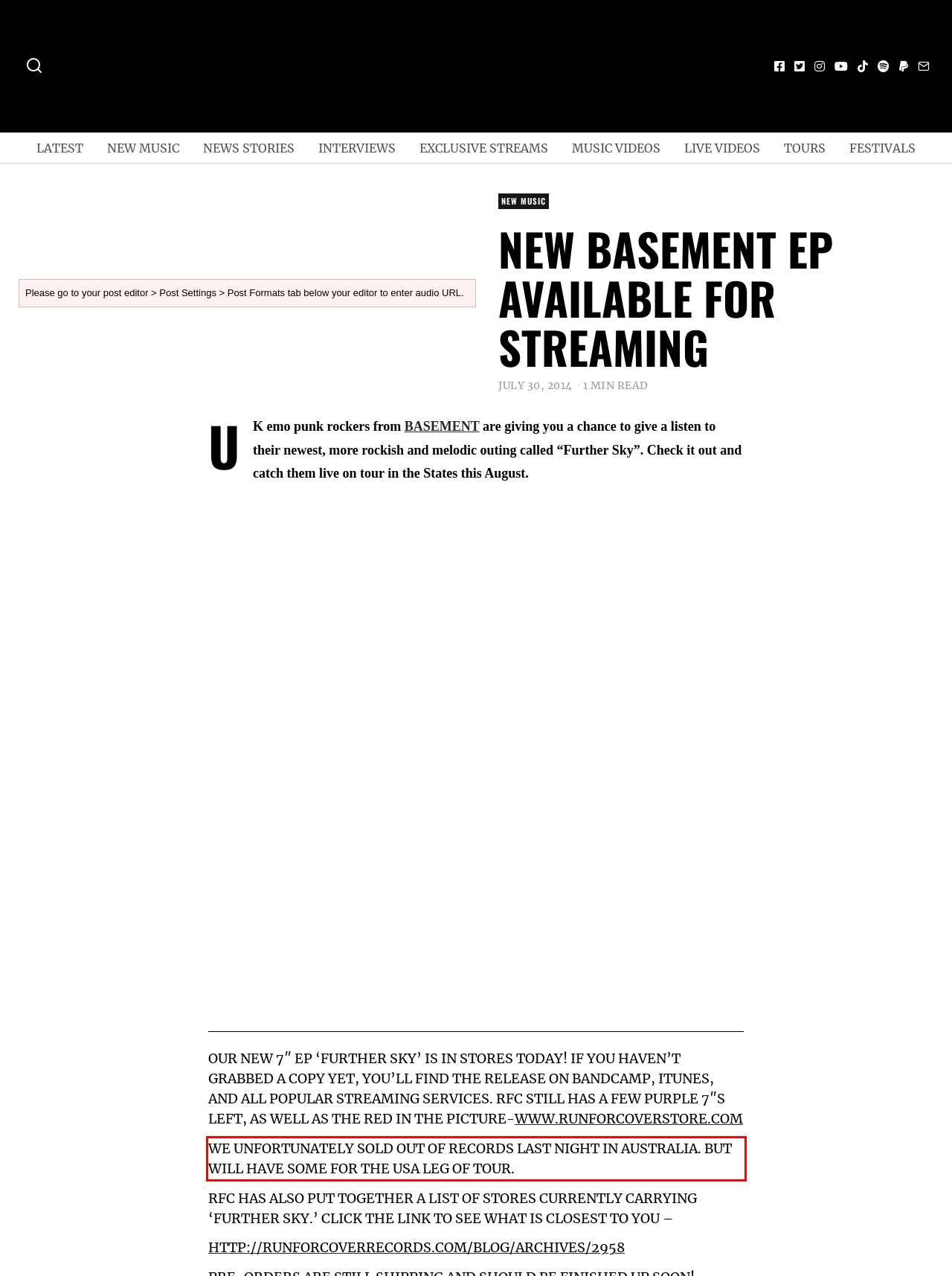You are provided with a webpage screenshot that includes a red rectangle bounding box. Extract the text content from within the bounding box using OCR.

WE UNFORTUNATELY SOLD OUT OF RECORDS LAST NIGHT IN AUSTRALIA. BUT WILL HAVE SOME FOR THE USA LEG OF TOUR.